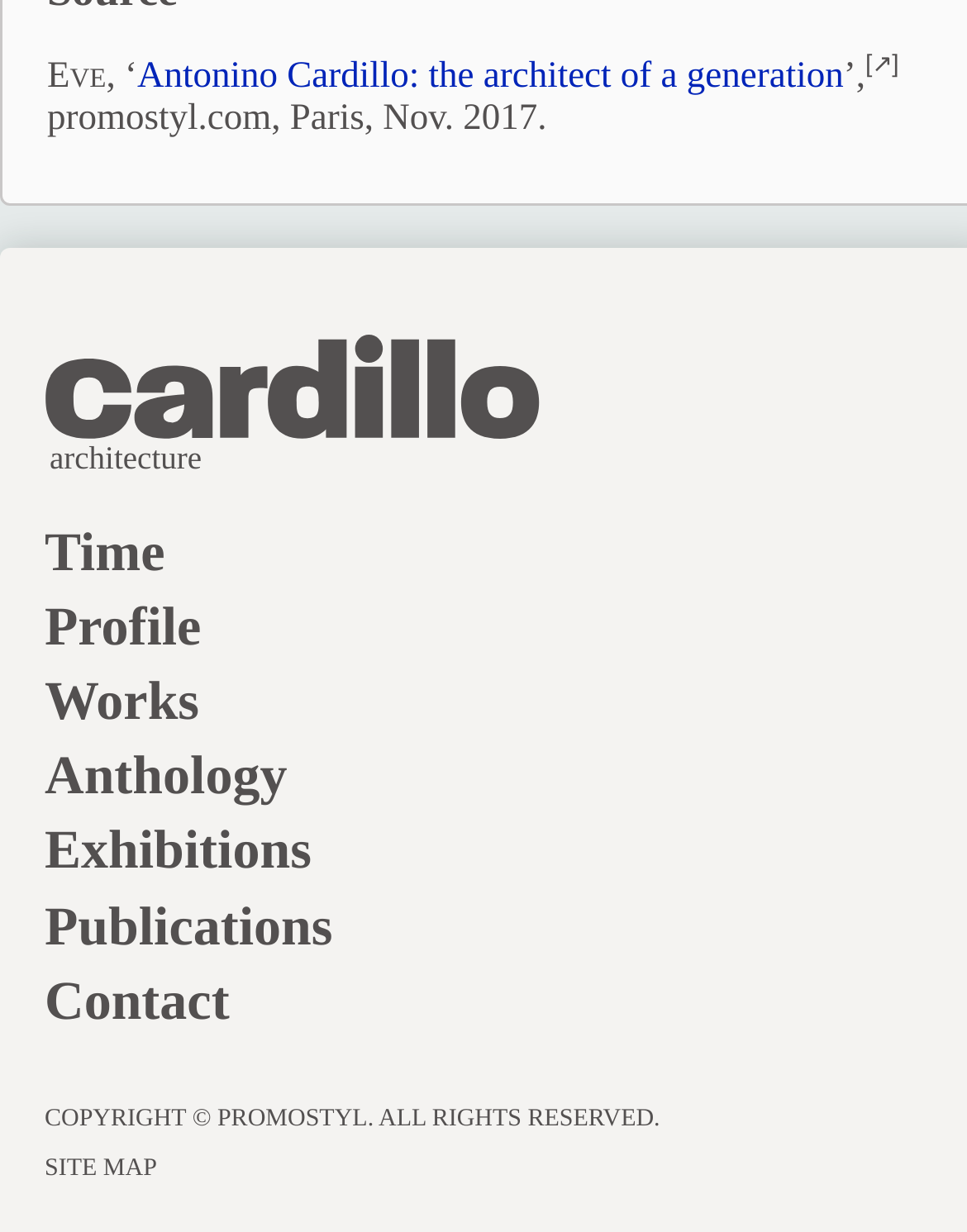Answer the question with a single word or phrase: 
How many links are there in the main menu?

7